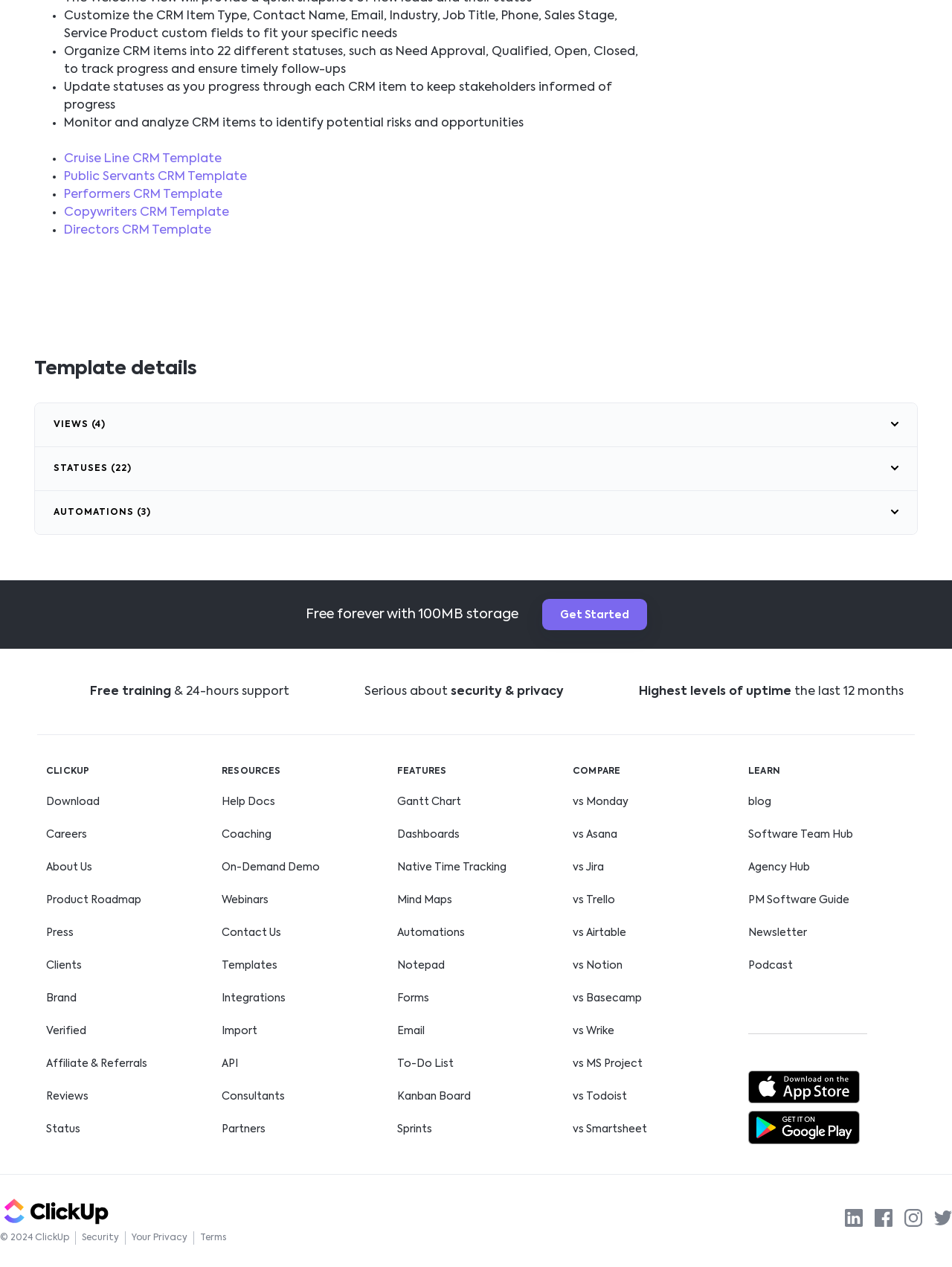Determine the bounding box coordinates of the clickable region to execute the instruction: "Click the 'Get Started' button". The coordinates should be four float numbers between 0 and 1, denoted as [left, top, right, bottom].

[0.569, 0.472, 0.679, 0.497]